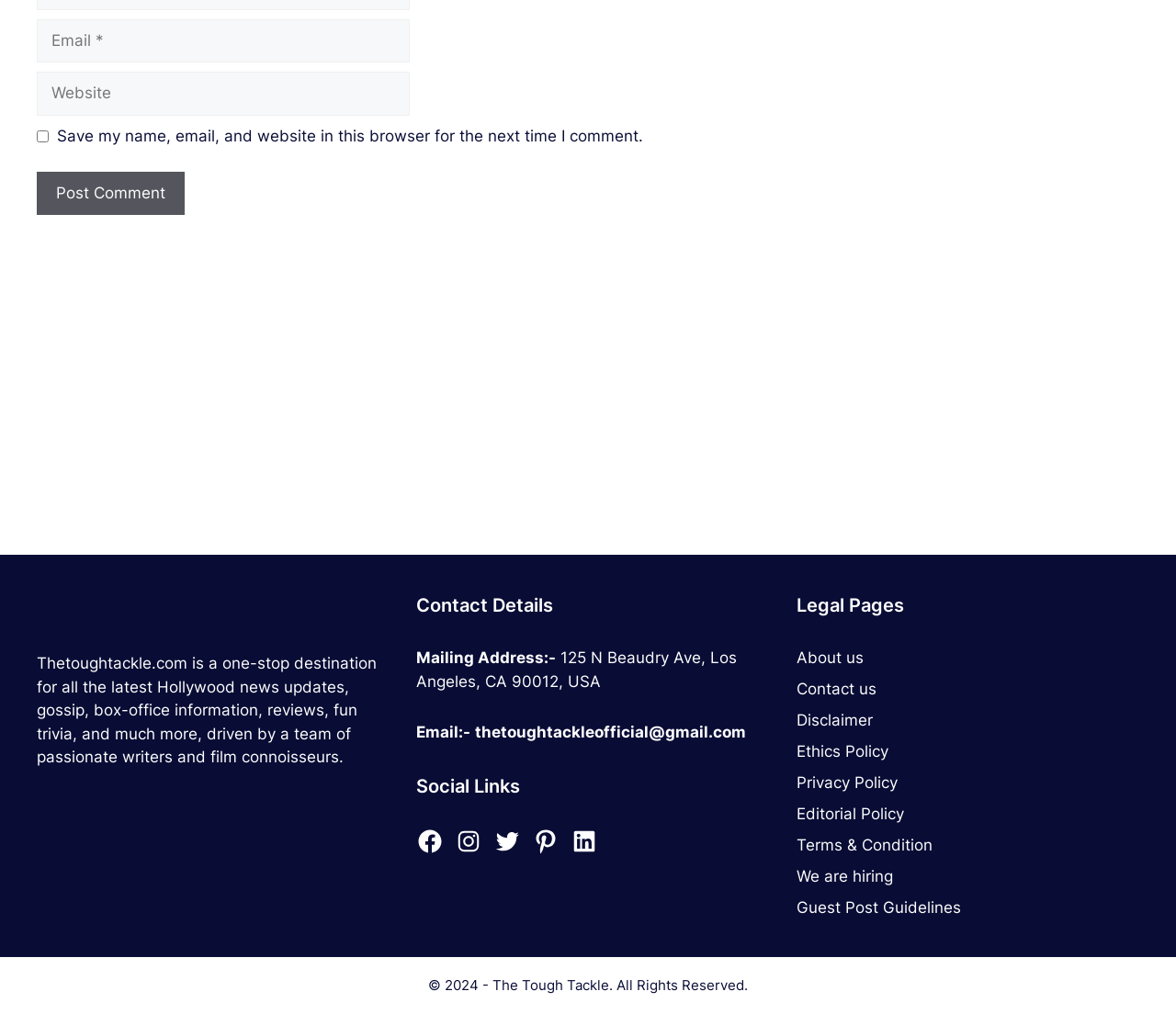Mark the bounding box of the element that matches the following description: "parent_node: Comment name="email" placeholder="Email *"".

[0.031, 0.019, 0.348, 0.062]